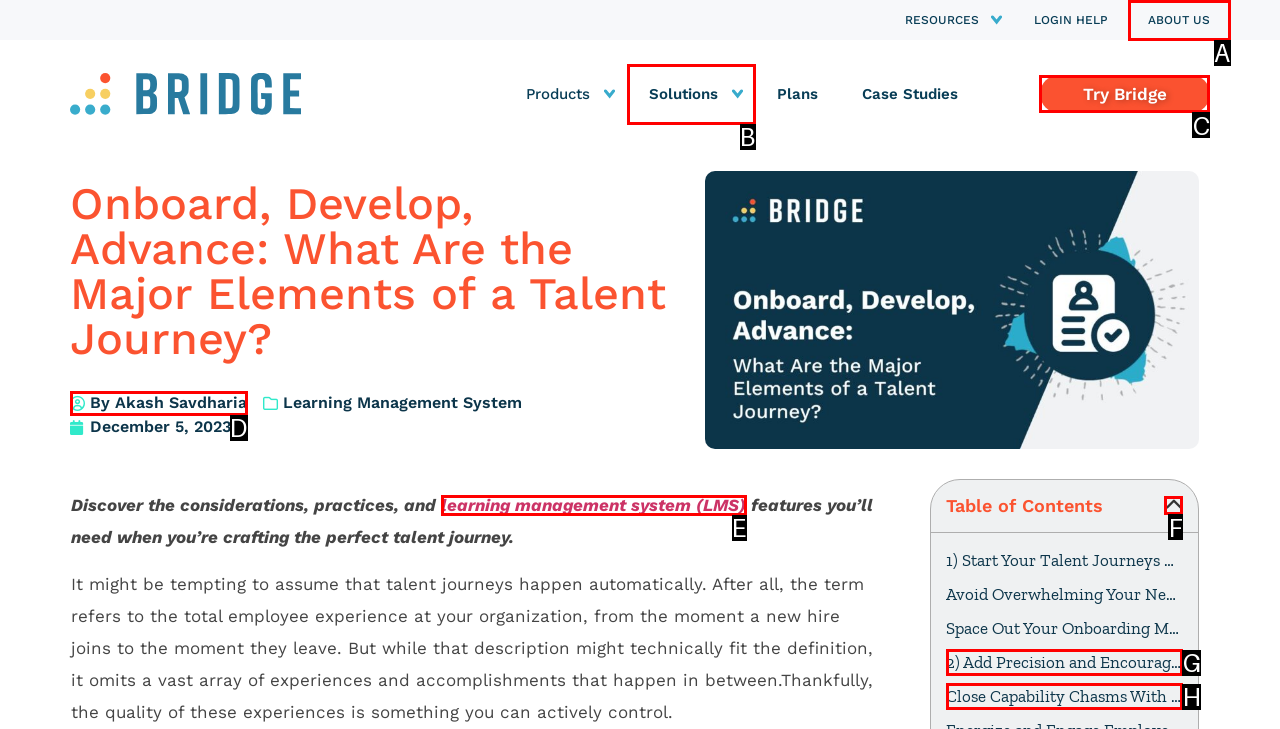Select the right option to accomplish this task: Click on the 'Try Bridge' button. Reply with the letter corresponding to the correct UI element.

C